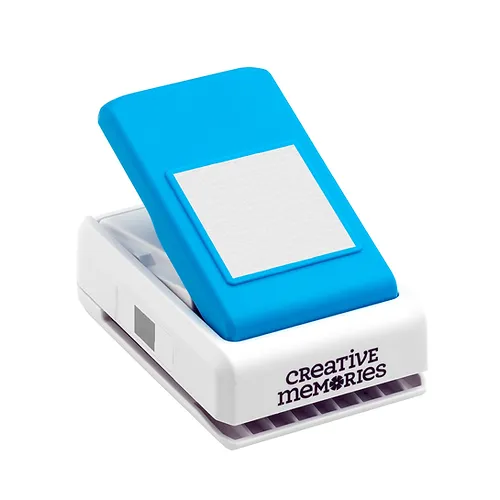Explain what the image portrays in a detailed manner.

The image showcases a Square Punch from Creative Memories, a crafting tool designed to create precision cutouts. Featuring a vibrant blue top, this punch effortlessly produces a 1.75" wide by 1.75" tall square shape, ideal for various scrapbooking and crafting projects. The product is presented in a clean, ergonomic design, ensuring ease of use and comfort during crafting sessions. With its emphasis on quality, this standalone punch is perfect for enhancing themed layouts, whether they celebrate birthdays, vacations, or everyday moments at home. Perfect for anyone looking to add a touch of creativity to their projects, this Square Punch retails for £28.75.